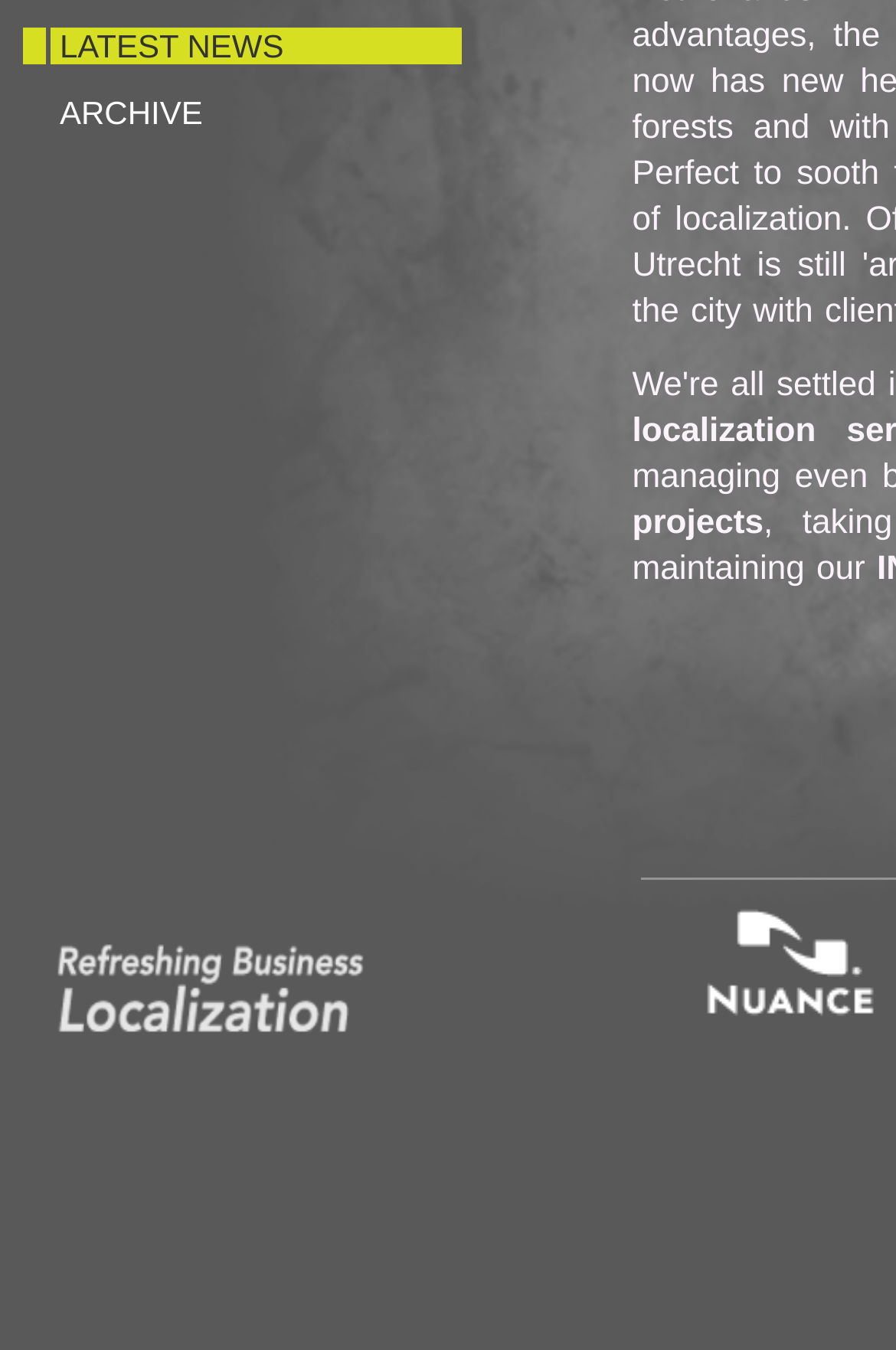Determine the bounding box for the UI element as described: "Latest news". The coordinates should be represented as four float numbers between 0 and 1, formatted as [left, top, right, bottom].

[0.051, 0.02, 0.515, 0.048]